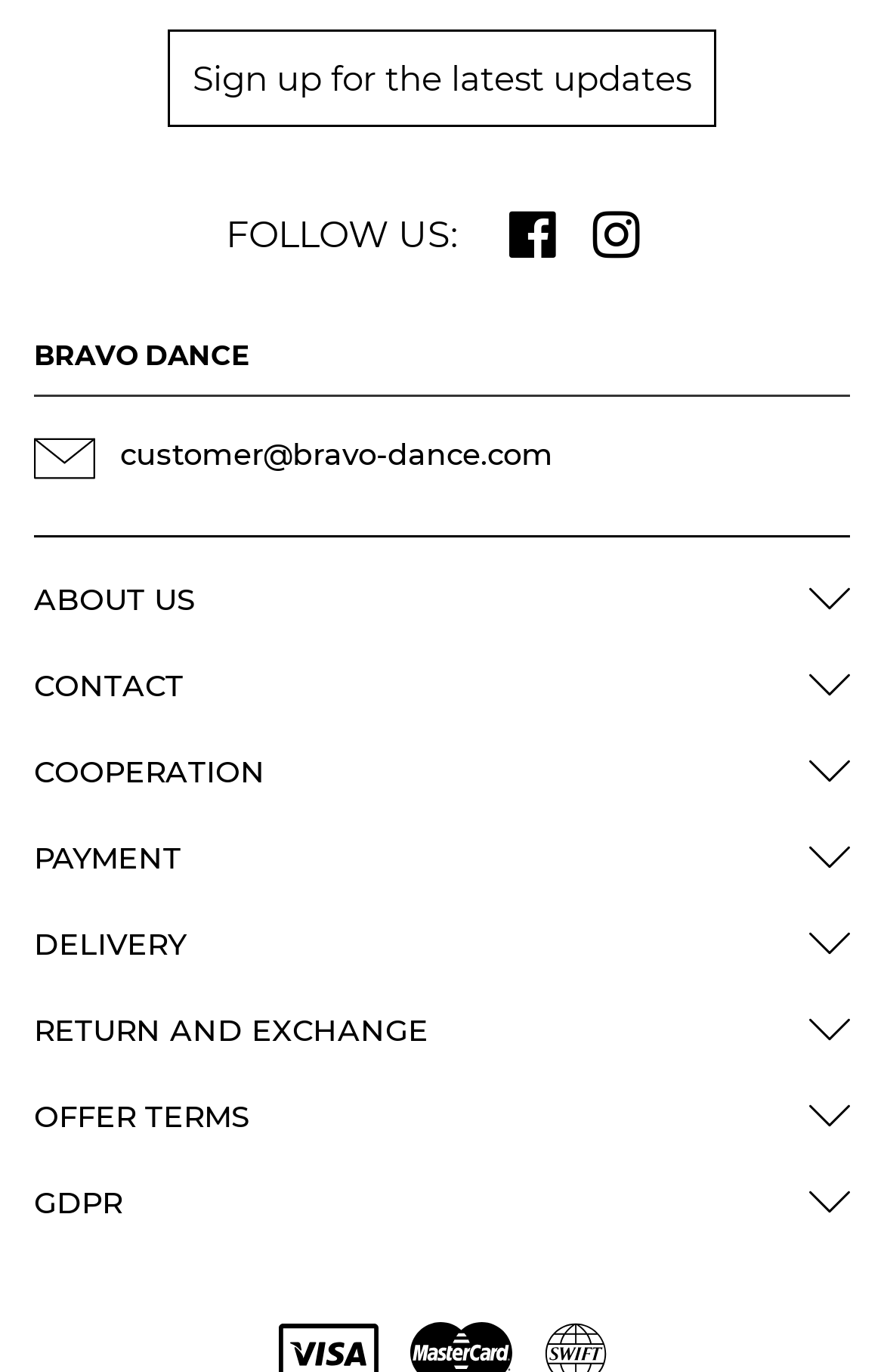What social media platforms are available for following?
Answer the question with detailed information derived from the image.

The social media platforms available for following are located at the top right of the webpage and are represented by three link elements with no text. By counting the number of link elements in this section, we can determine that there are three social media platforms available for following.